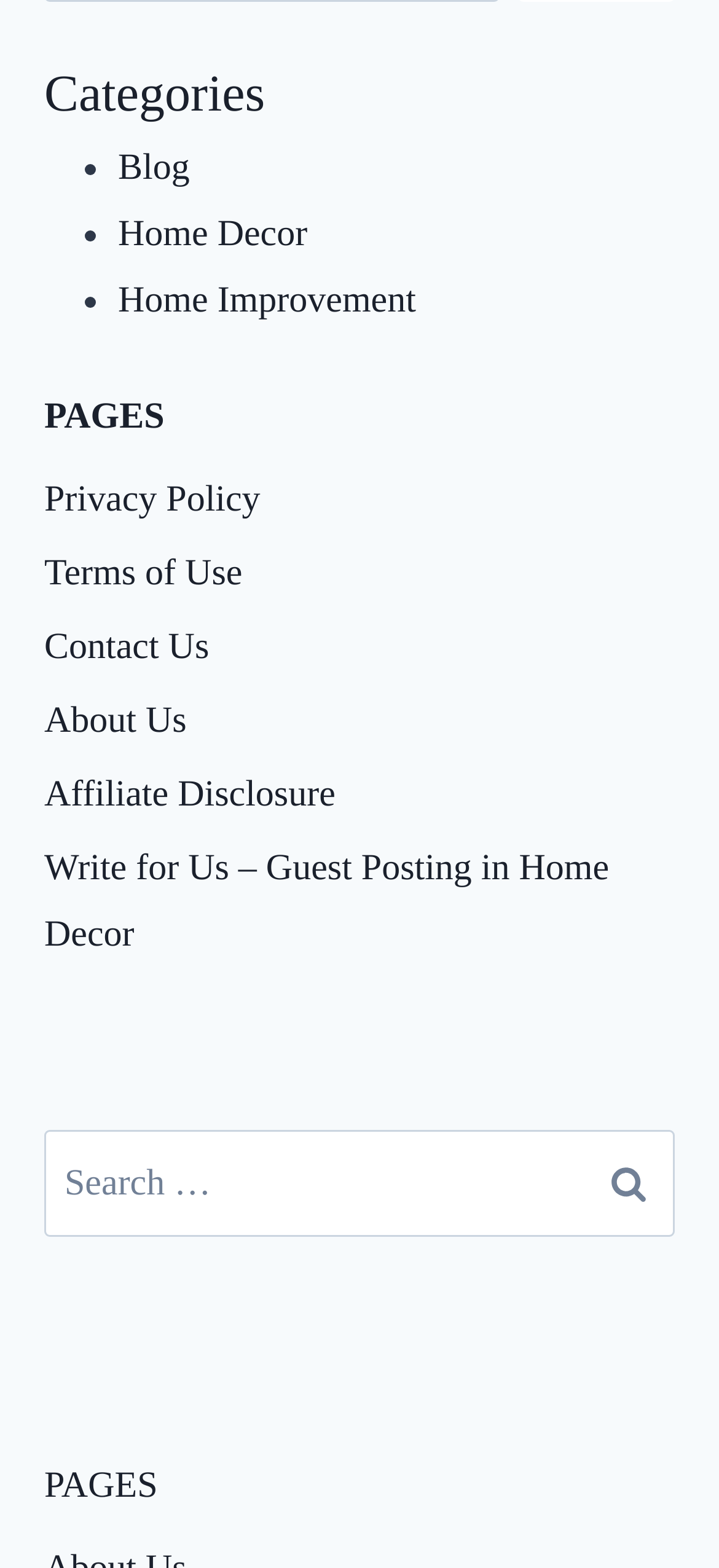Identify the bounding box coordinates of the area you need to click to perform the following instruction: "Read Privacy Policy".

[0.062, 0.295, 0.938, 0.342]